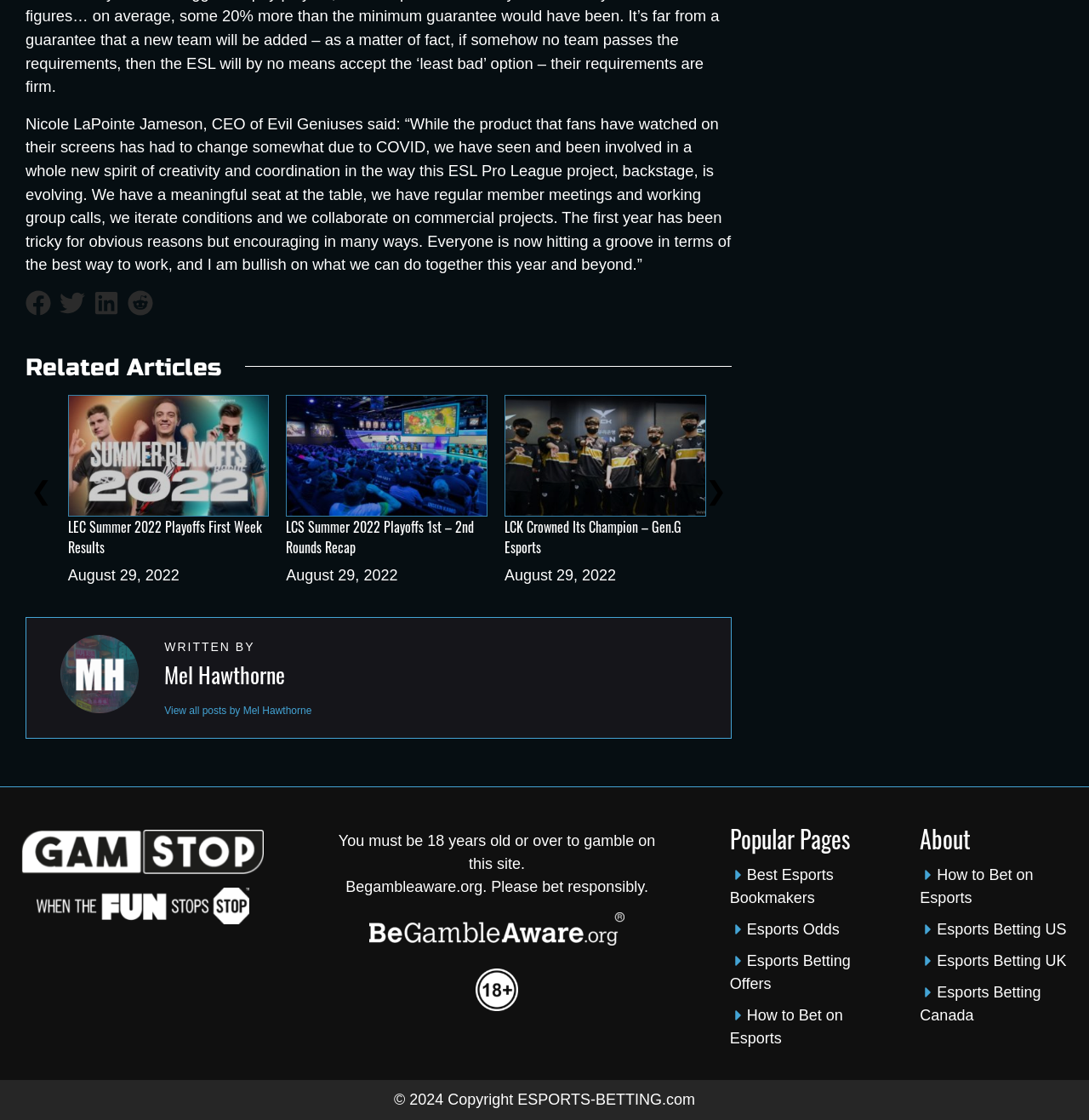Locate the UI element described as follows: "Esports Odds". Return the bounding box coordinates as four float numbers between 0 and 1 in the order [left, top, right, bottom].

[0.67, 0.822, 0.771, 0.837]